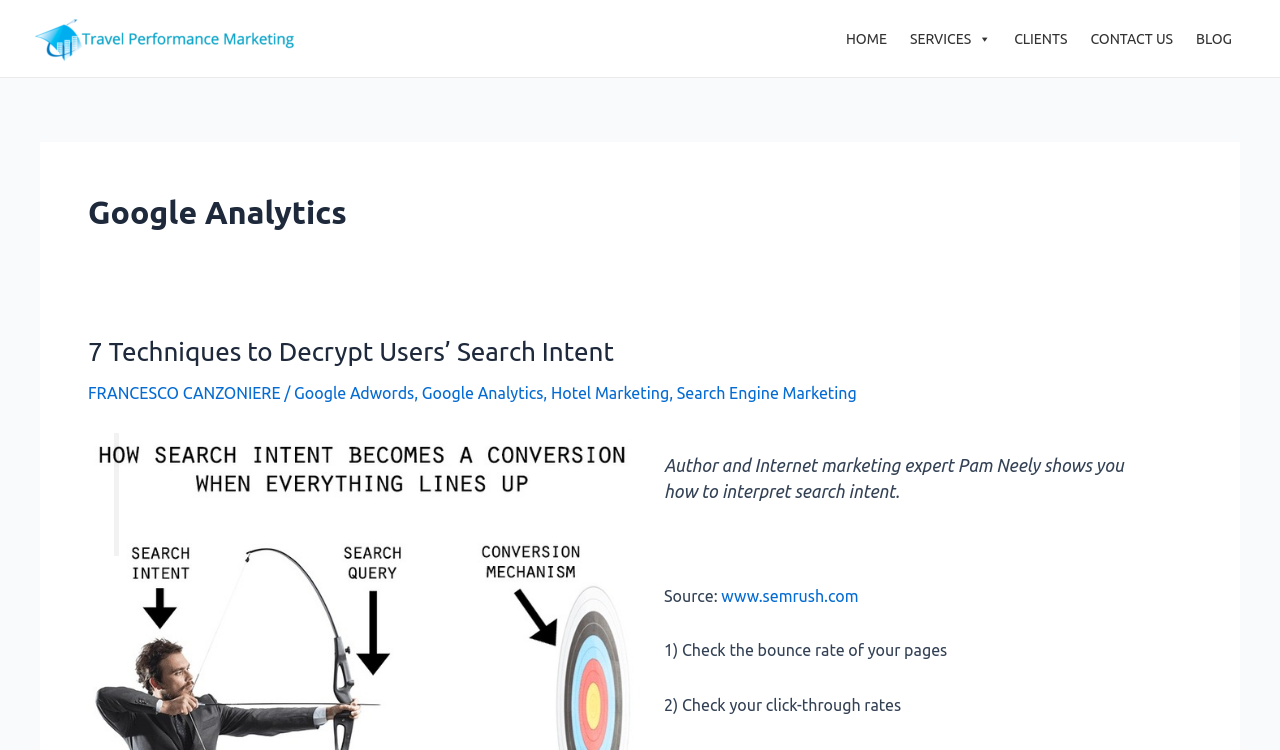Determine the bounding box coordinates of the area to click in order to meet this instruction: "visit the website www.semrush.com".

[0.564, 0.782, 0.671, 0.806]